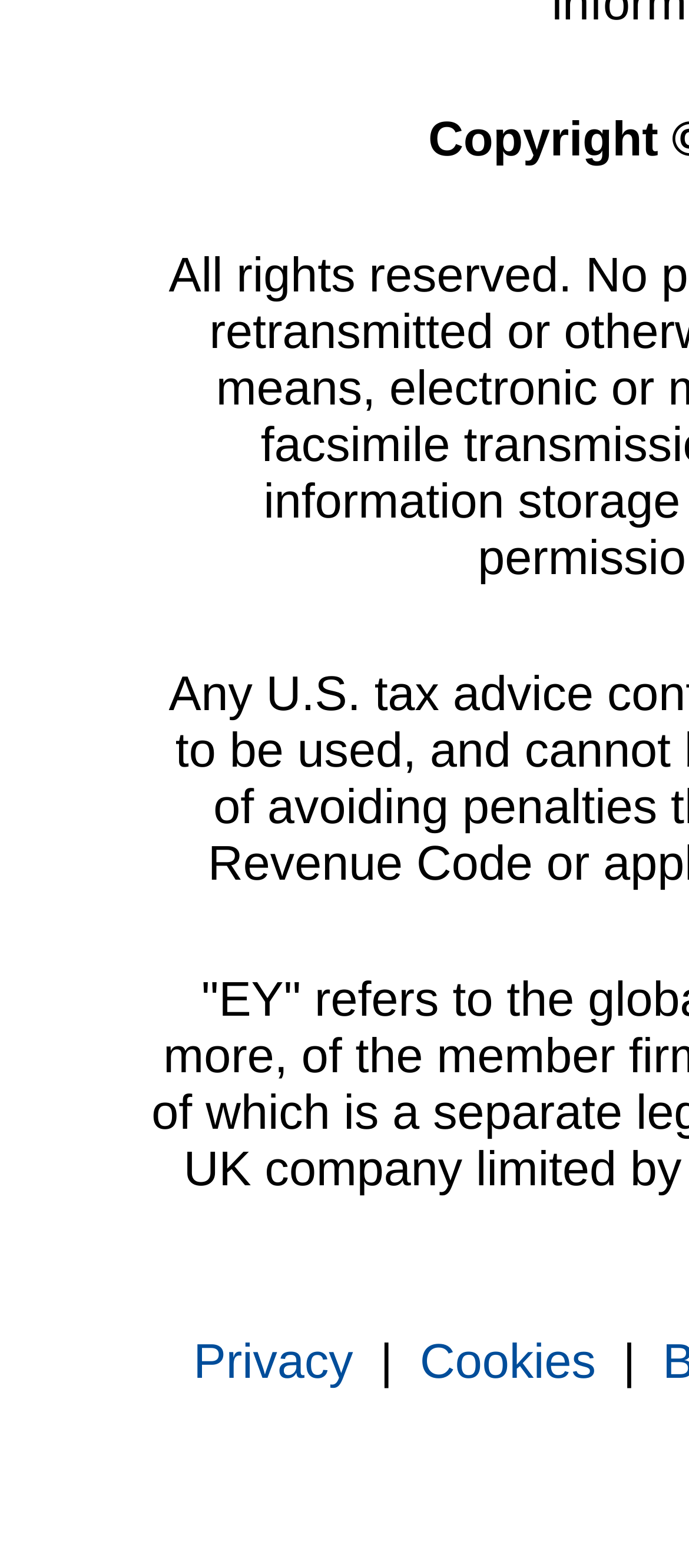Determine the bounding box for the UI element as described: "Privacy". The coordinates should be represented as four float numbers between 0 and 1, formatted as [left, top, right, bottom].

[0.281, 0.851, 0.512, 0.886]